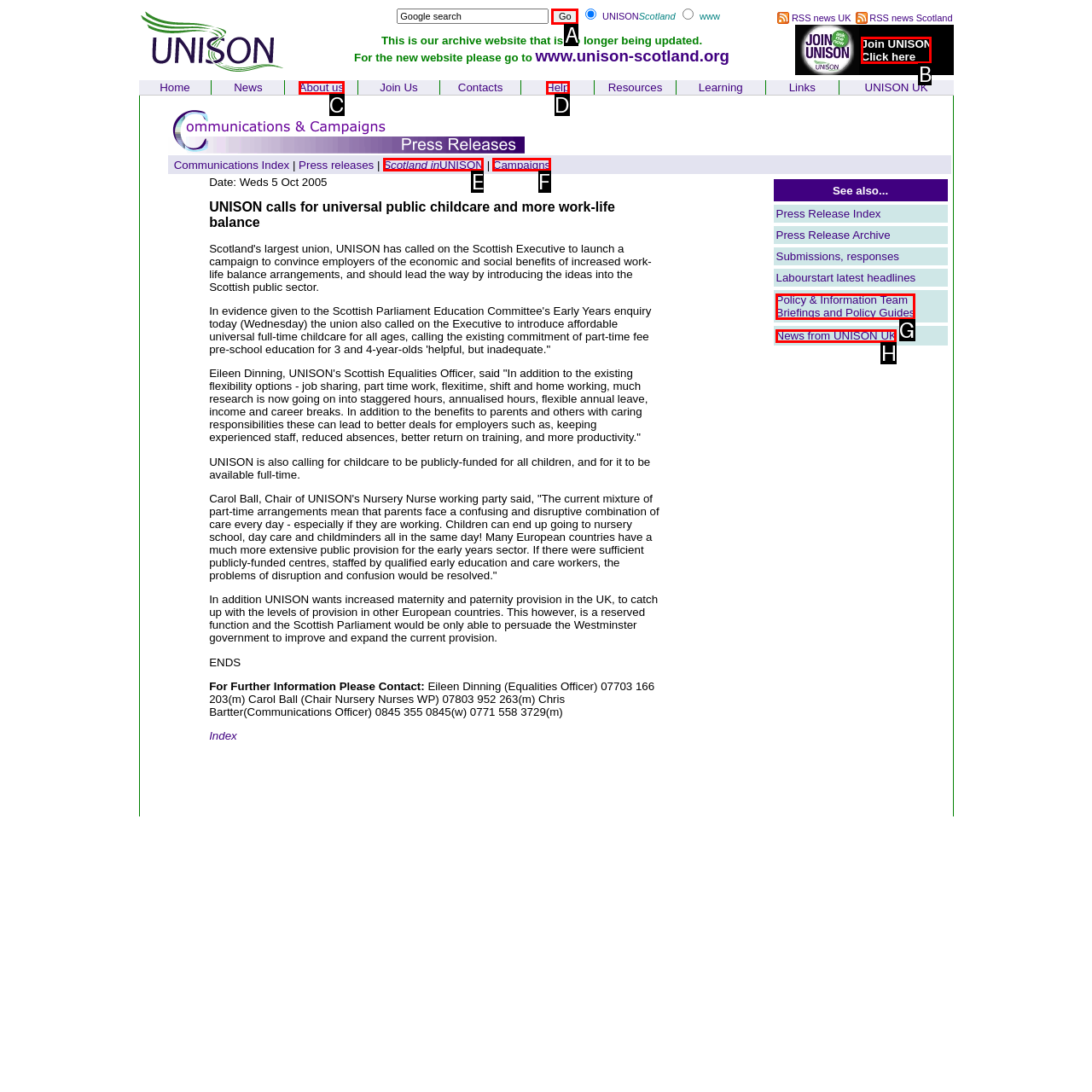Choose the letter of the element that should be clicked to complete the task: Join UNISON
Answer with the letter from the possible choices.

B